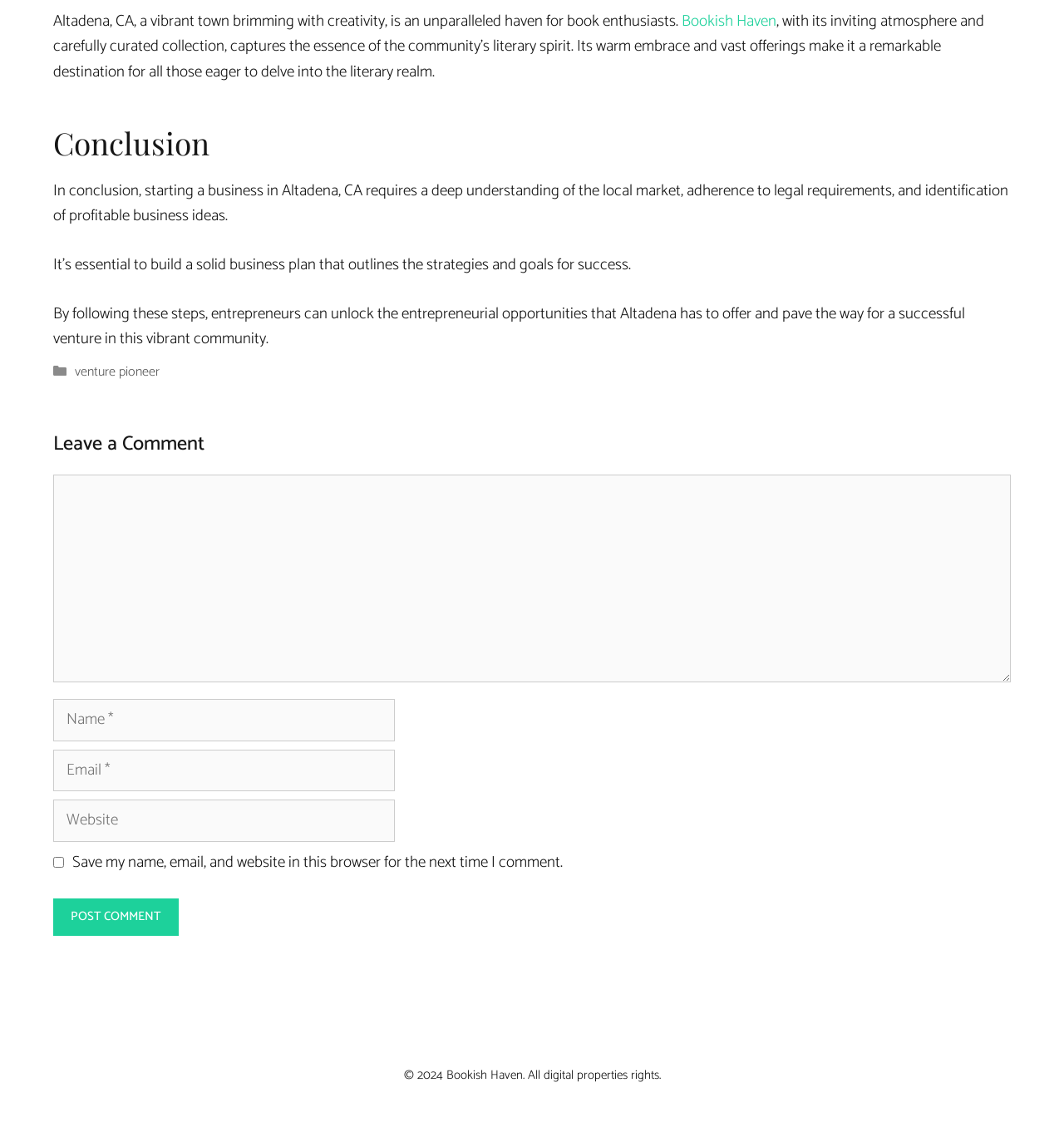Could you please study the image and provide a detailed answer to the question:
What is the copyright year of the website?

The webpage has a footer section that displays the copyright information, which includes the year 2024, indicating that the website's digital properties rights are reserved until that year.